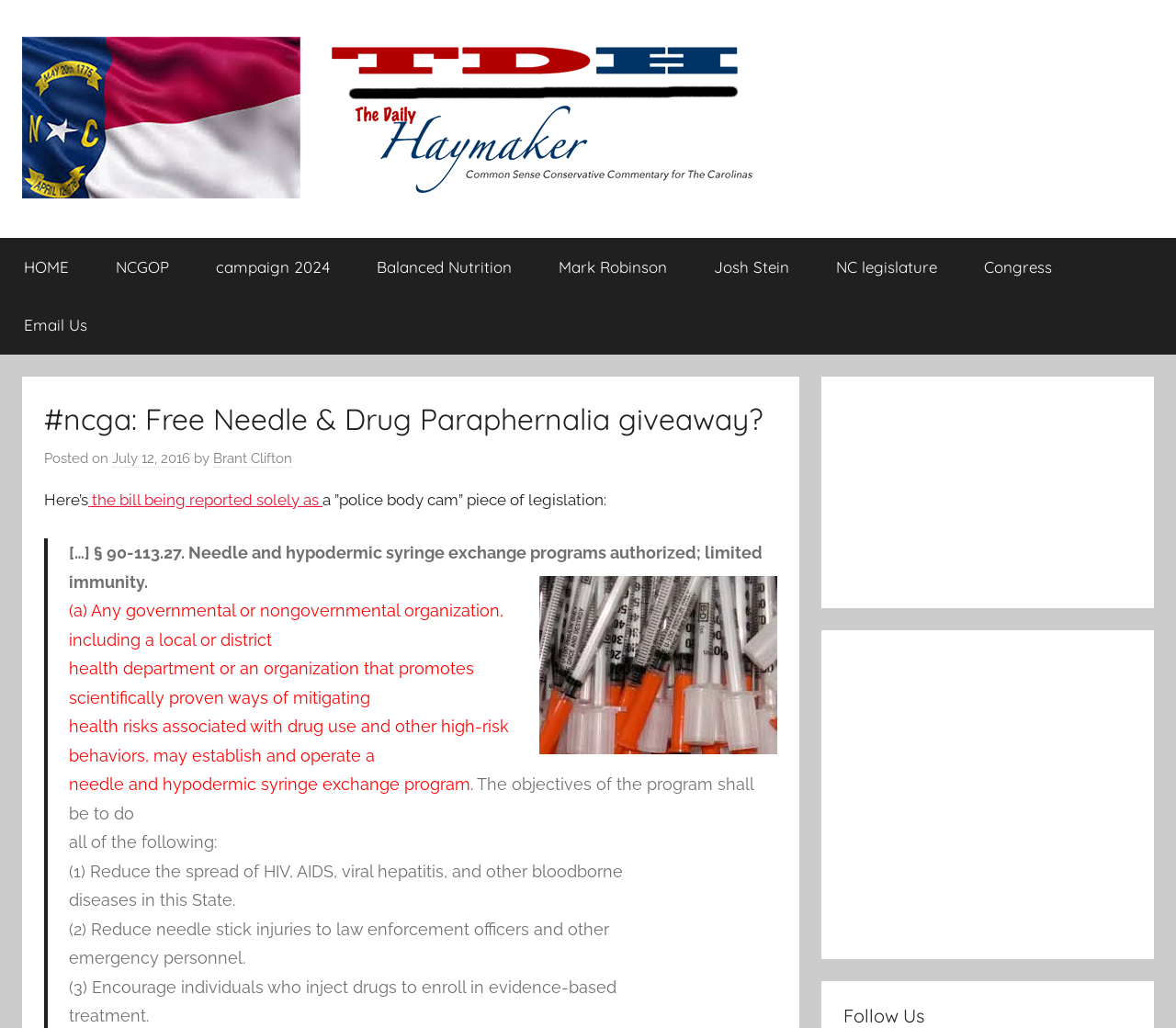Identify the bounding box coordinates of the area you need to click to perform the following instruction: "Click the 'GOVT. AGENCY HELP' button".

None